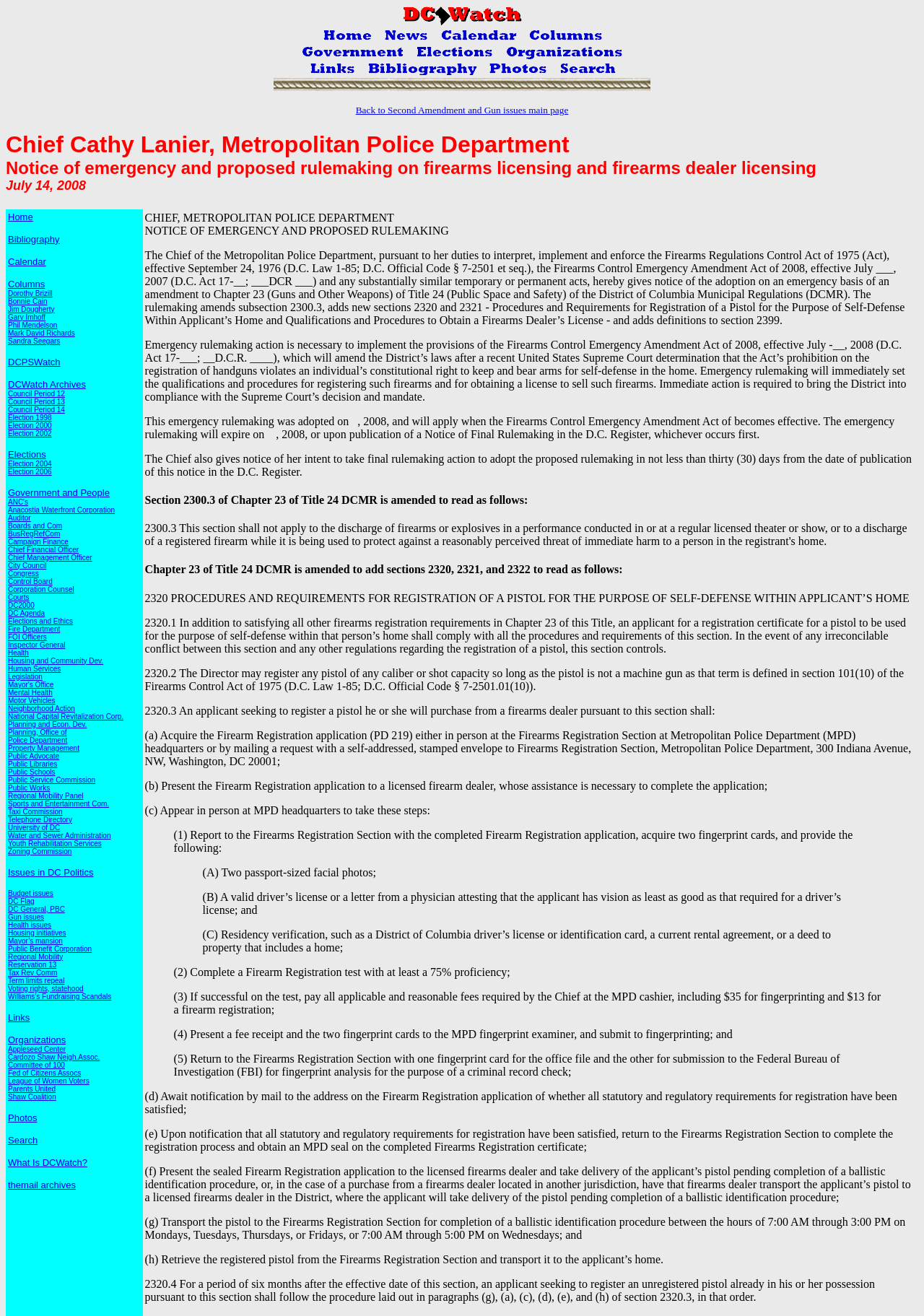Provide your answer in a single word or phrase: 
How many links are there in the webpage?

Over 40